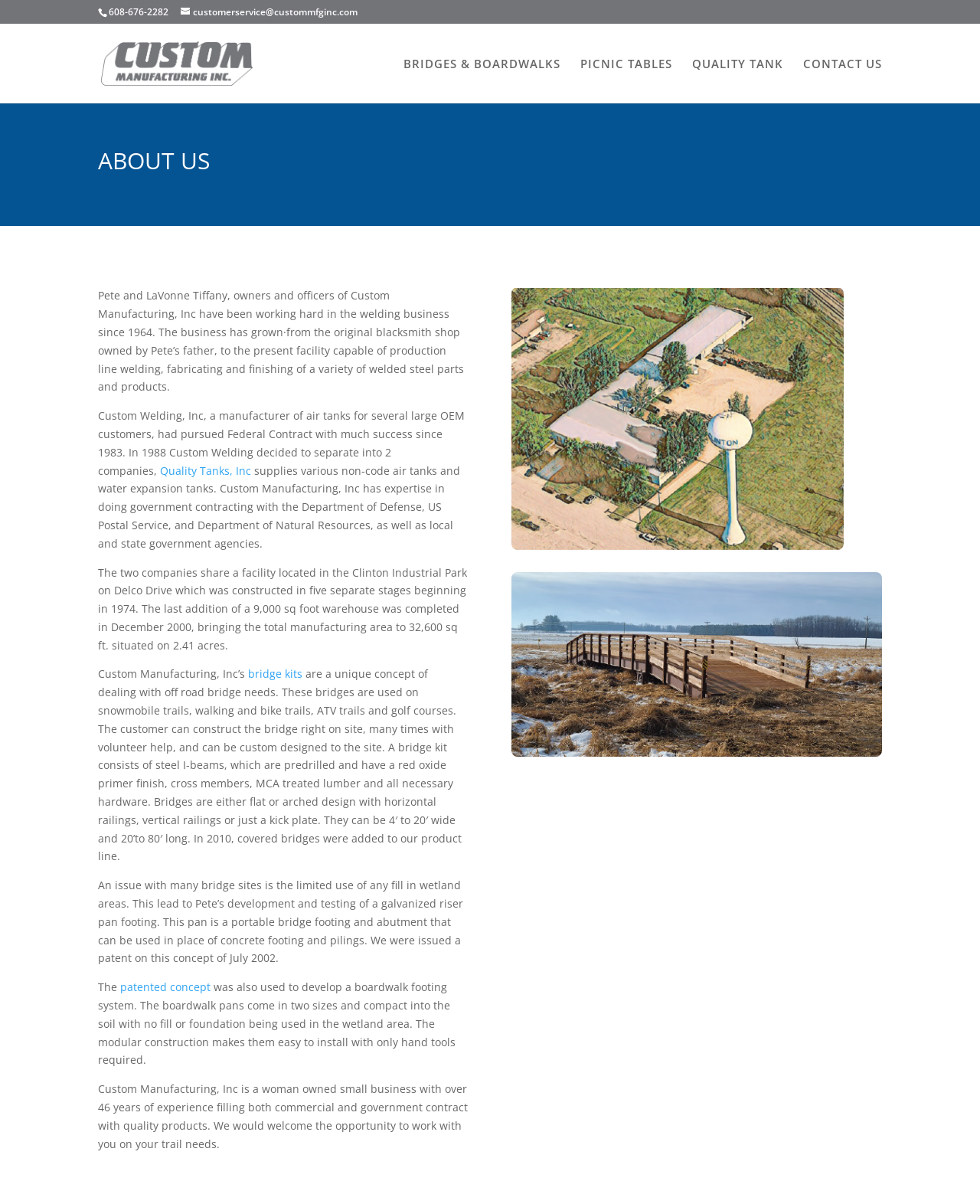Given the element description: "PICNIC TABLES", predict the bounding box coordinates of this UI element. The coordinates must be four float numbers between 0 and 1, given as [left, top, right, bottom].

[0.592, 0.048, 0.686, 0.086]